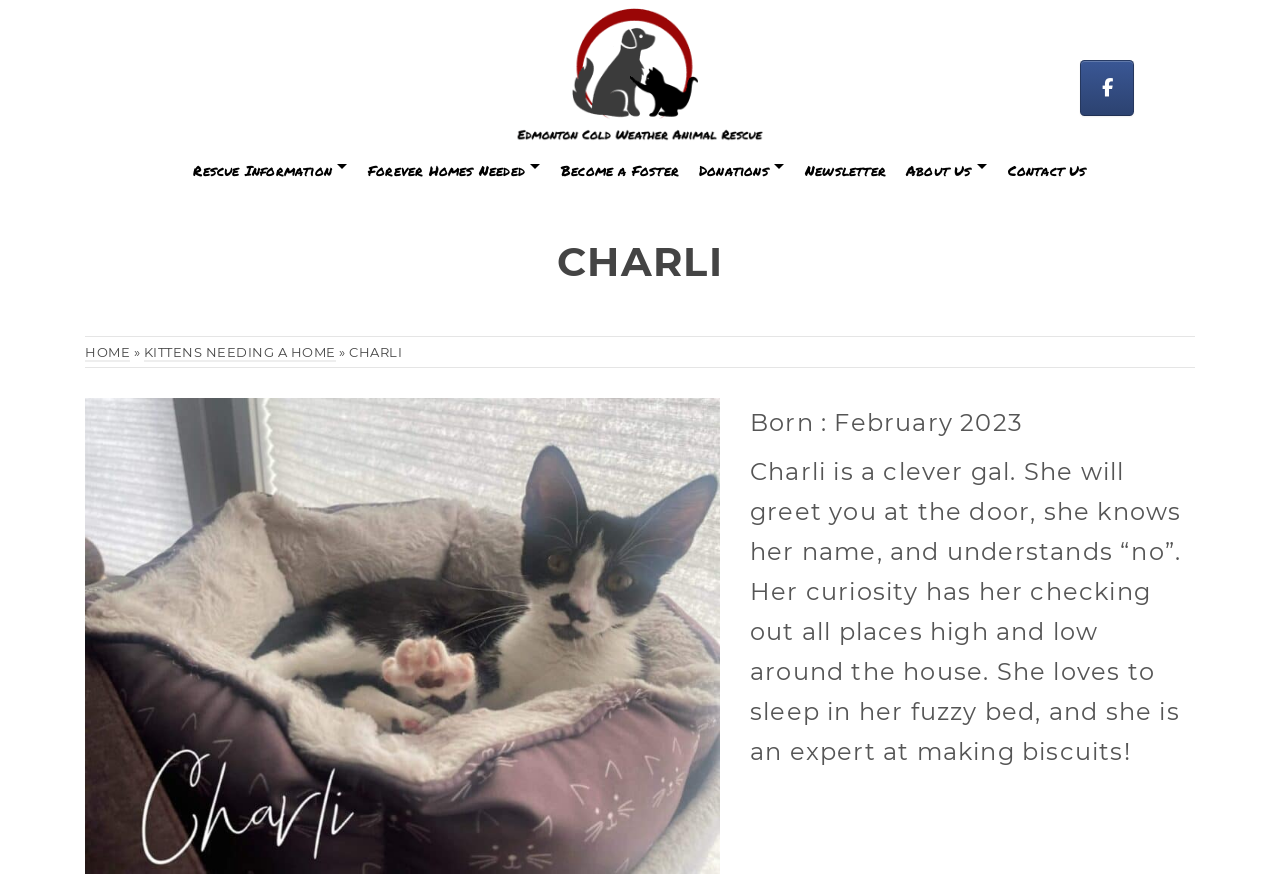What is Charli's personality like?
Make sure to answer the question with a detailed and comprehensive explanation.

Charli's personality is described in the text 'Charli is a clever gal. She will greet you at the door, she knows her name, and understands “no”. Her curiosity has her checking out all places high and low around the house.' which suggests that she is clever and curious.